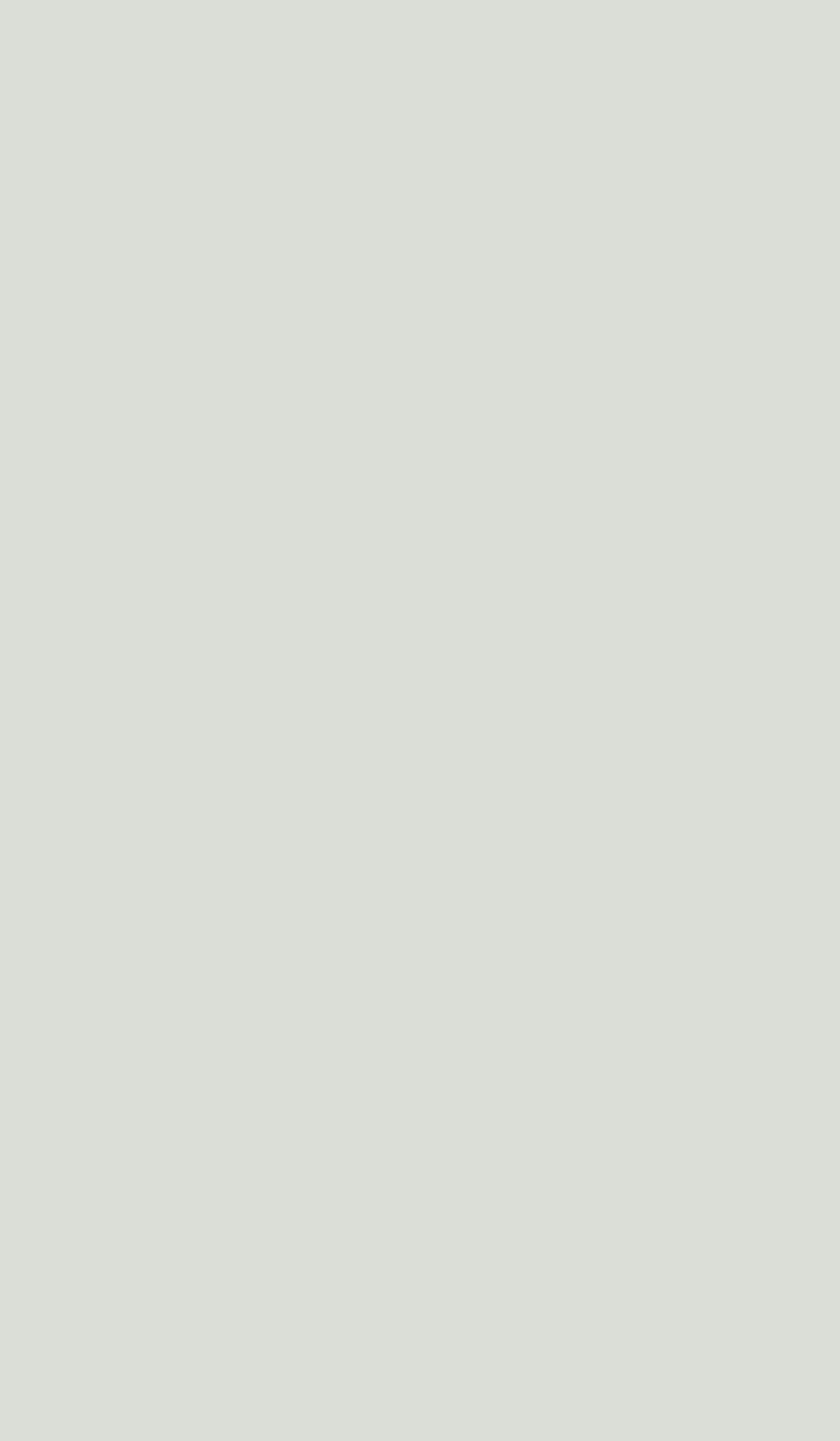Please pinpoint the bounding box coordinates for the region I should click to adhere to this instruction: "Click on MORE DESIGN IDEAS".

[0.0, 0.335, 1.0, 0.401]